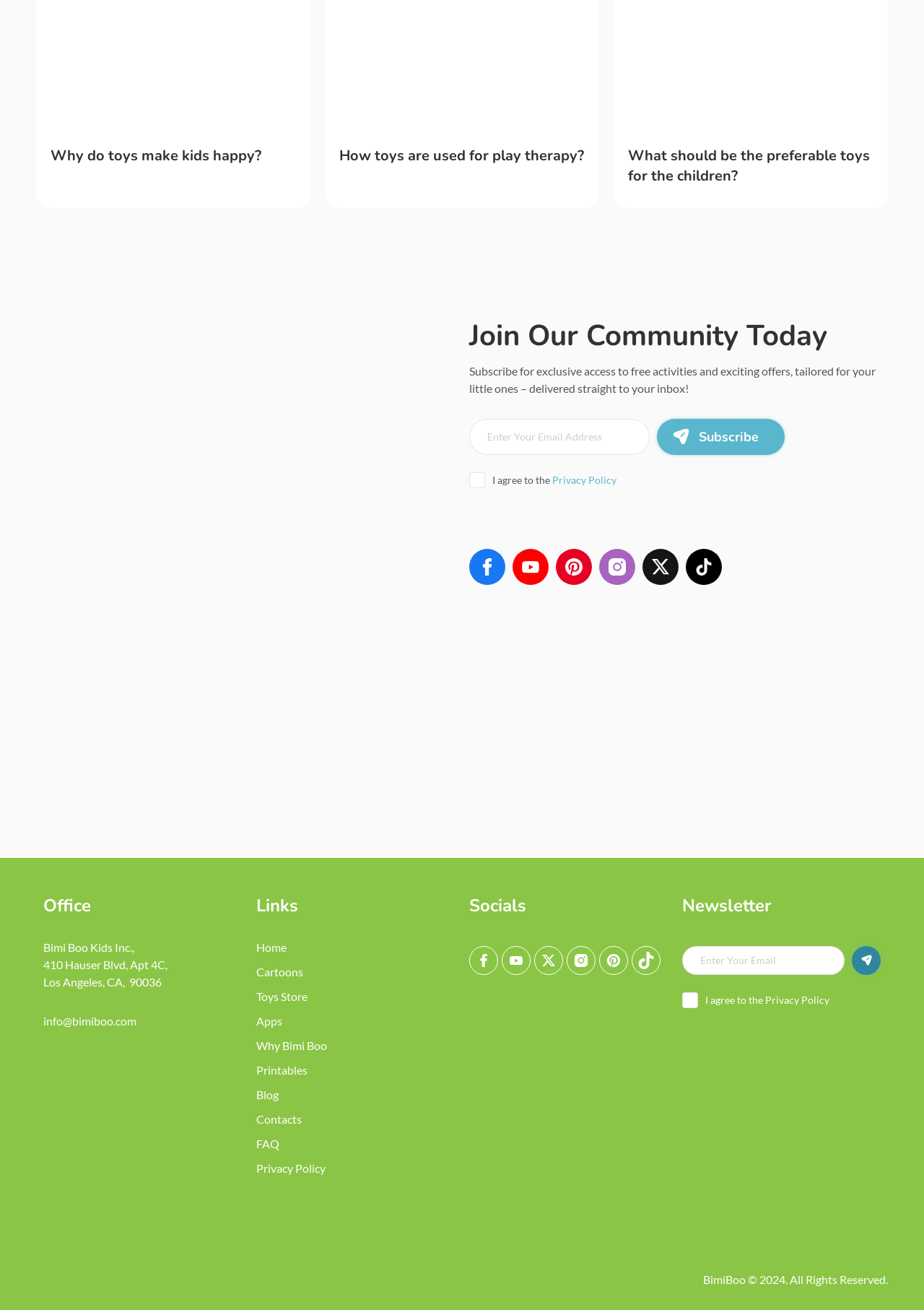Using the element description provided, determine the bounding box coordinates in the format (top-left x, top-left y, bottom-right x, bottom-right y). Ensure that all values are floating point numbers between 0 and 1. Element description: Why Bimi Boo

[0.277, 0.792, 0.354, 0.803]